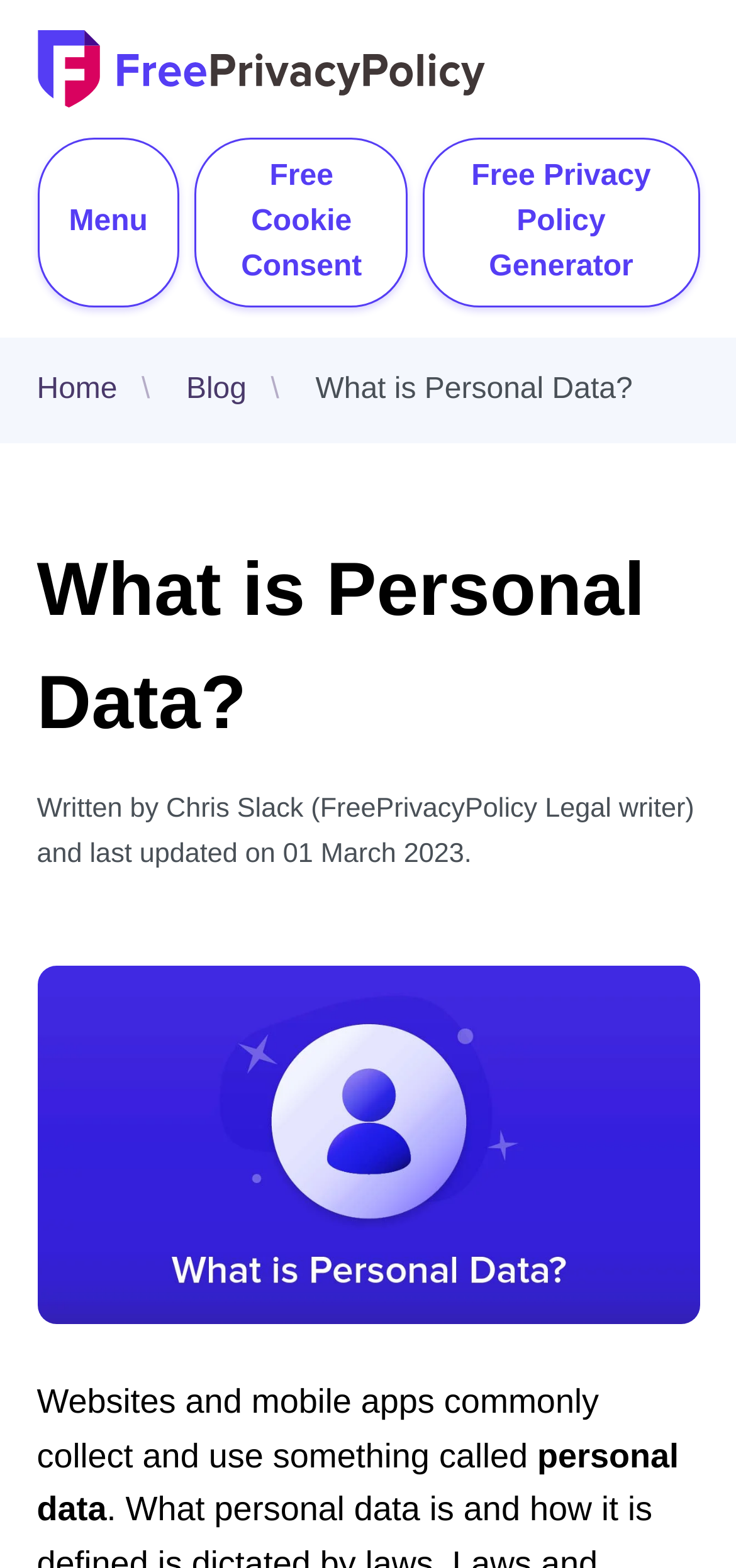Can you look at the image and give a comprehensive answer to the question:
How many links are in the navigation menu?

The navigation menu is located at the top of the webpage, and it contains three links: 'Home', 'Blog', and the current page 'What is Personal Data?'. I counted the links by looking at the navigation menu and its child elements.